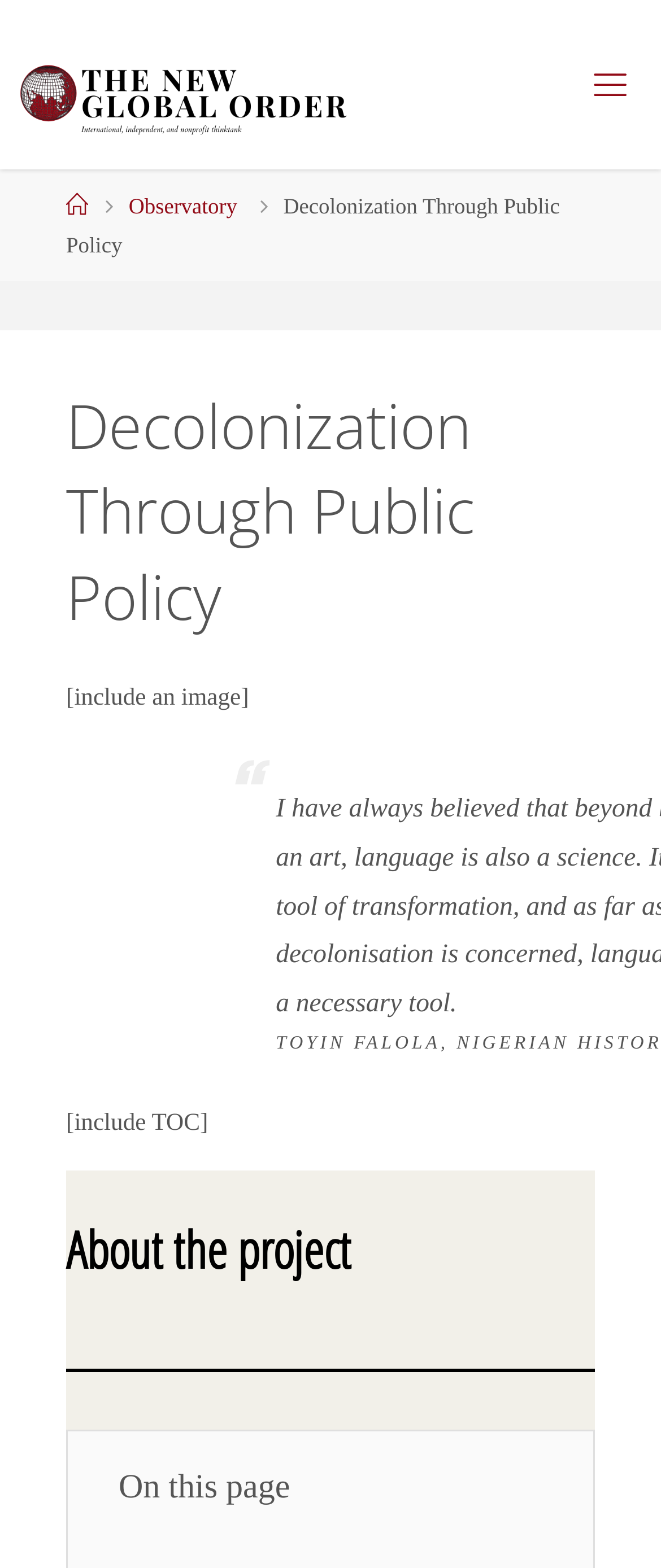Describe all the visual and textual components of the webpage comprehensively.

The webpage is titled "Decolonization Through Public Policy - The New Global Order" and has a prominent image with the same title at the top left corner. Below the image, there is a link to "The New Global Order" and a header that spans almost the entire width of the page, containing the title "Decolonization Through Public Policy". 

On the top right corner, there is a link with an icon, and below it, there are three links: "Home", "Observatory", and another icon-only link. 

The main content of the page is divided into sections. The first section has a heading "Decolonization Through Public Policy" and a brief introduction that includes an image. The introduction is followed by a table of contents, indicated by "[include TOC]". 

Further down, there is a section titled "About the project", separated from the previous section by a horizontal line. Below this section, there is a "On this page" section that lists the contents of the page.